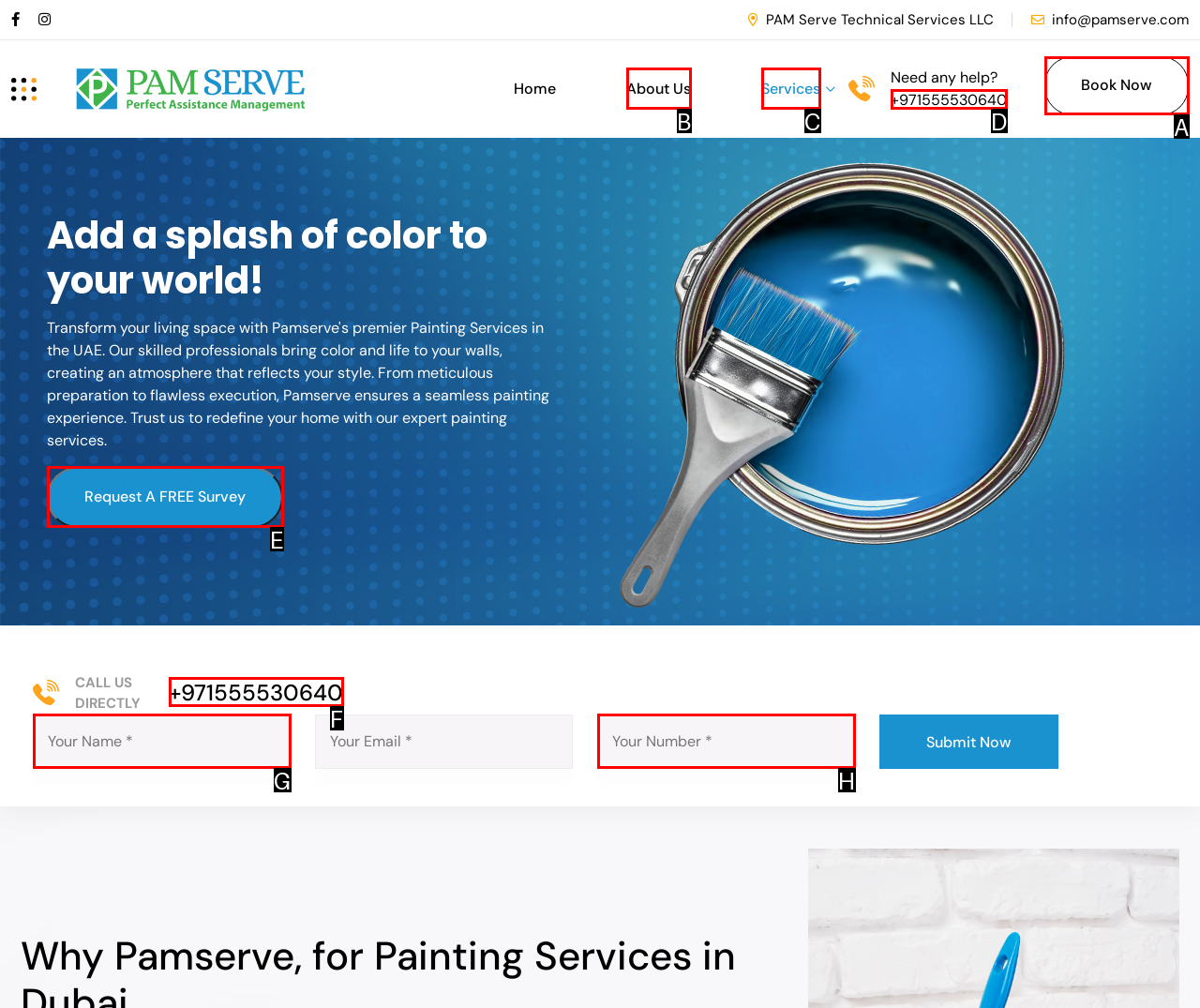Identify the HTML element that corresponds to the following description: About Us Provide the letter of the best matching option.

B